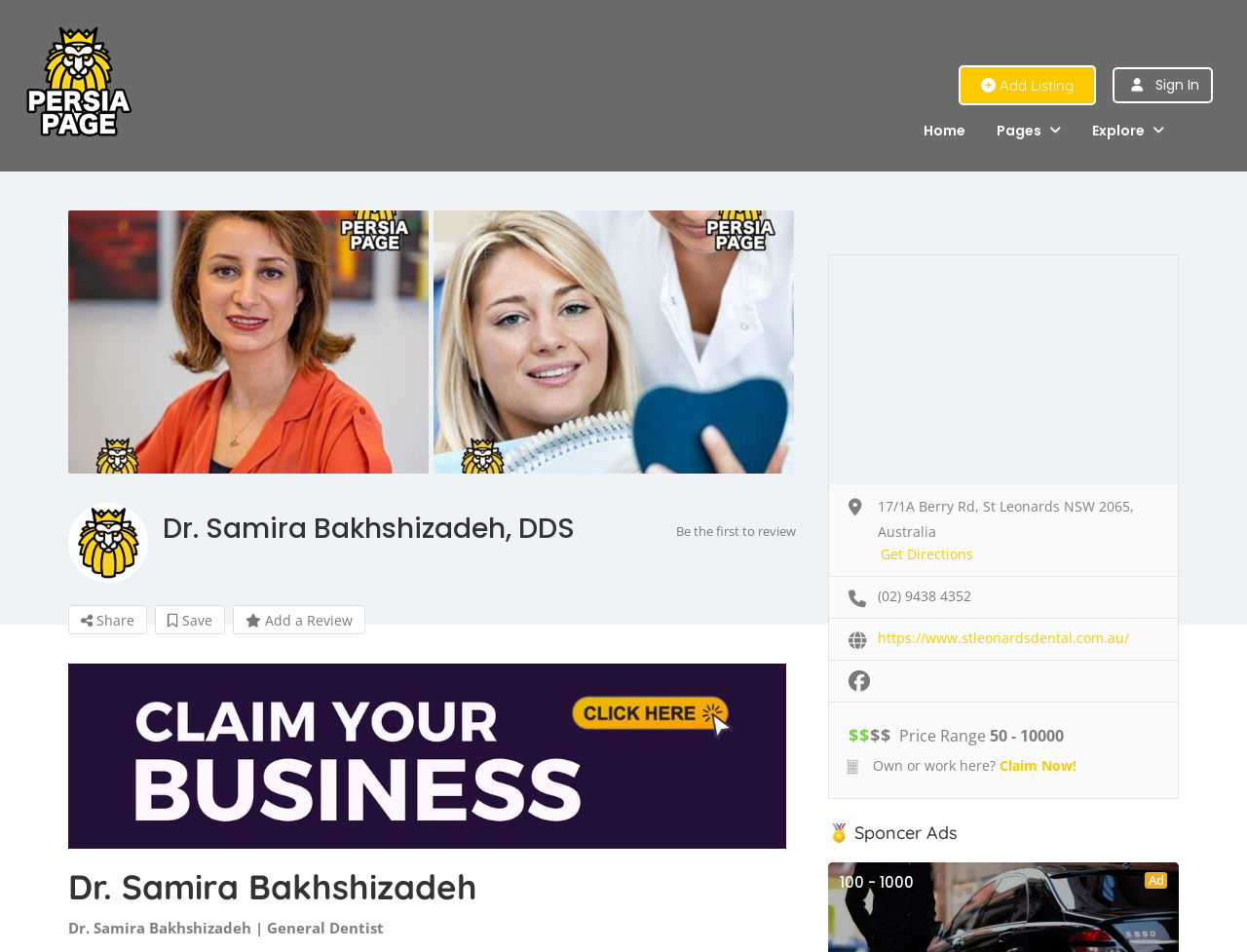Please find the bounding box coordinates of the clickable region needed to complete the following instruction: "Explore Health and Clinical Research". The bounding box coordinates must consist of four float numbers between 0 and 1, i.e., [left, top, right, bottom].

None